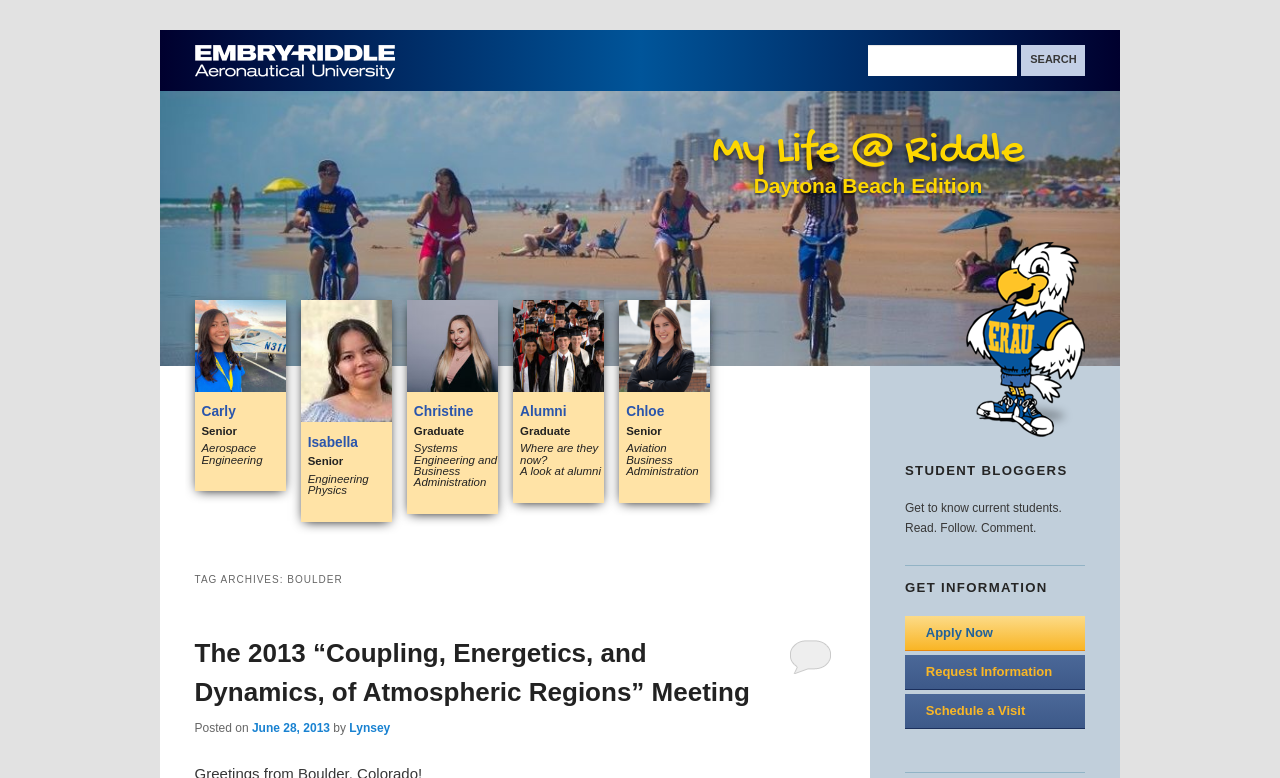What is the purpose of the 'SEARCH' button?
Based on the visual, give a brief answer using one word or a short phrase.

To search the website